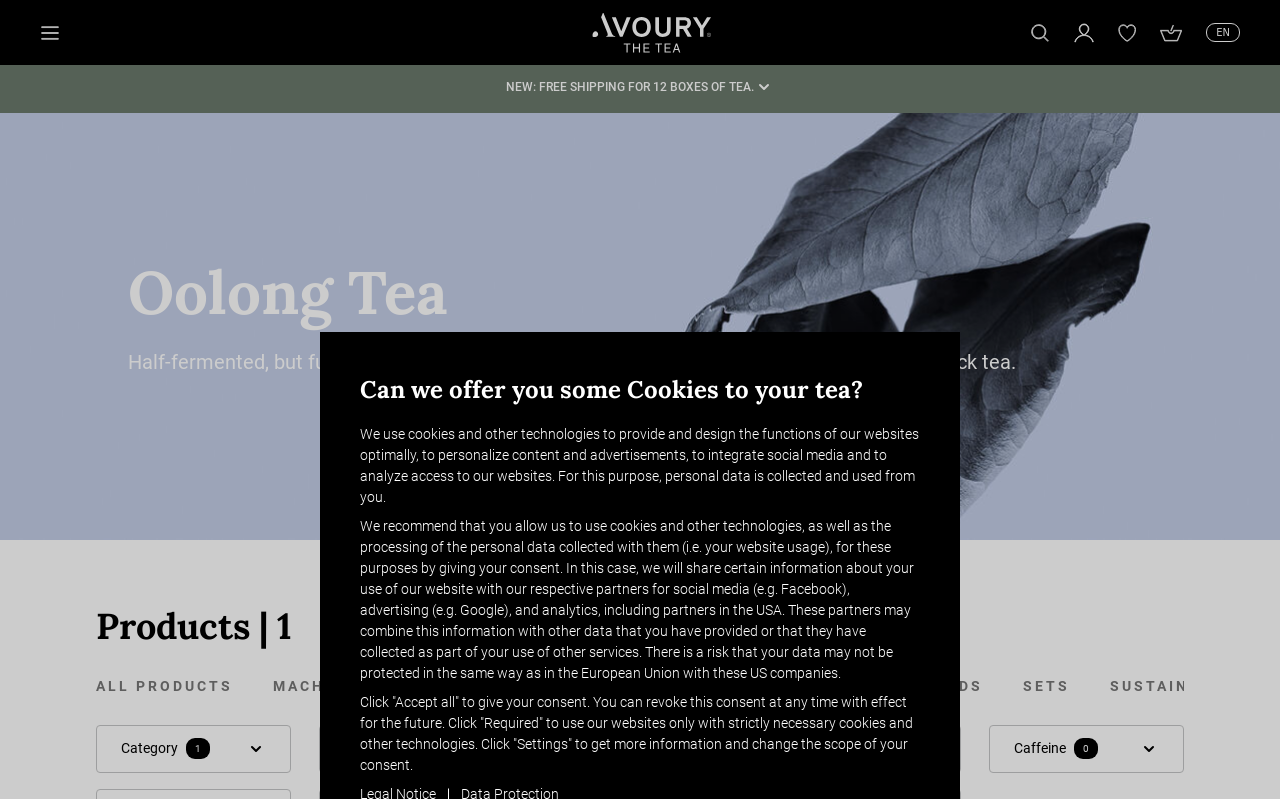Generate a thorough description of the webpage.

The webpage is about Avoury Oolong tea, a semi-fermented tea with a balanced taste. At the top left corner, there is a small image, and next to it, a link to "Avoury | The Tea" with a logo. On the top right corner, there are several small images and buttons, including "My account", "EN", and a few flags.

Below the top section, there is a prominent heading "Oolong Tea" with a description "Half-fermented, but full of taste. Its complex flavours bring together the best of green and black tea." 

On the left side, there is a menu with links to "ALL PRODUCTS", "MACHINES", "SPECIALS", "TEA", "GIFTS", "ACCESSORIES", "GIFT CARDS", "SETS", and "SUSTAINABILITY". Below the menu, there are five buttons to filter products by category, intensity, daytime, aroma, and caffeine.

In the middle of the page, there is a section about cookies, with a heading "Can we offer you some Cookies to your tea?" and a long paragraph explaining the use of cookies and personal data. There are three buttons at the bottom of this section: "Accept all", "Required", and "Settings".

Overall, the webpage is focused on promoting Avoury Oolong tea and providing information about the product, with a menu and filtering options on the side, and a section about cookies at the bottom.